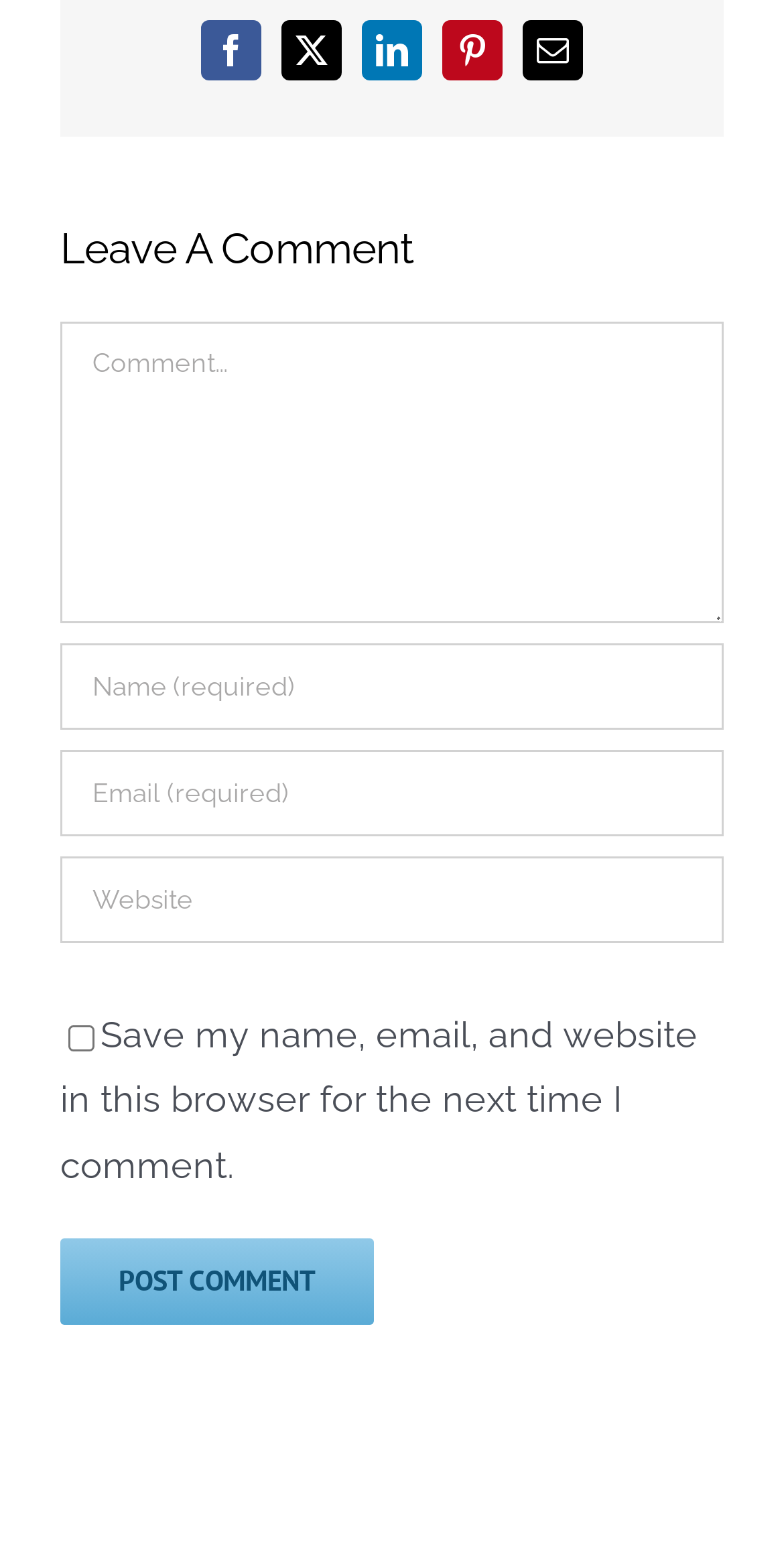Pinpoint the bounding box coordinates of the element that must be clicked to accomplish the following instruction: "Enter name". The coordinates should be in the format of four float numbers between 0 and 1, i.e., [left, top, right, bottom].

[0.077, 0.414, 0.923, 0.47]